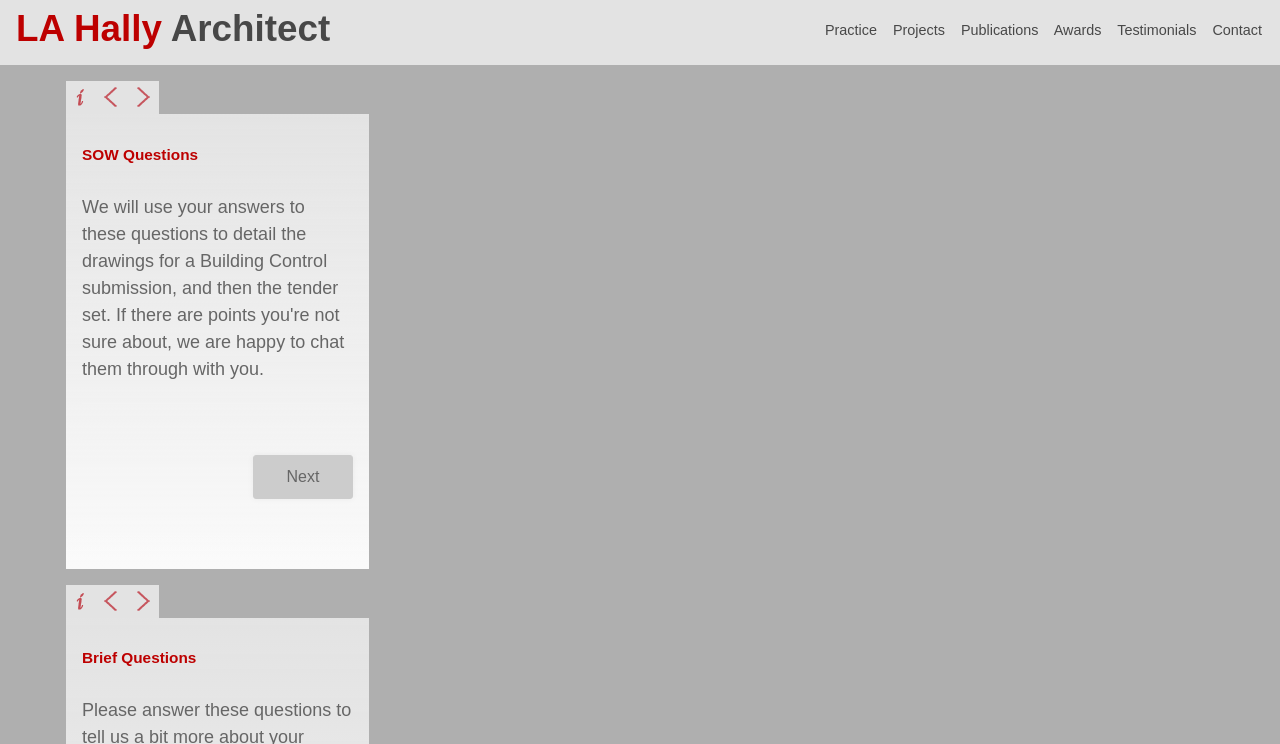Locate the bounding box coordinates of the item that should be clicked to fulfill the instruction: "Learn about the importance of a portfolio".

None